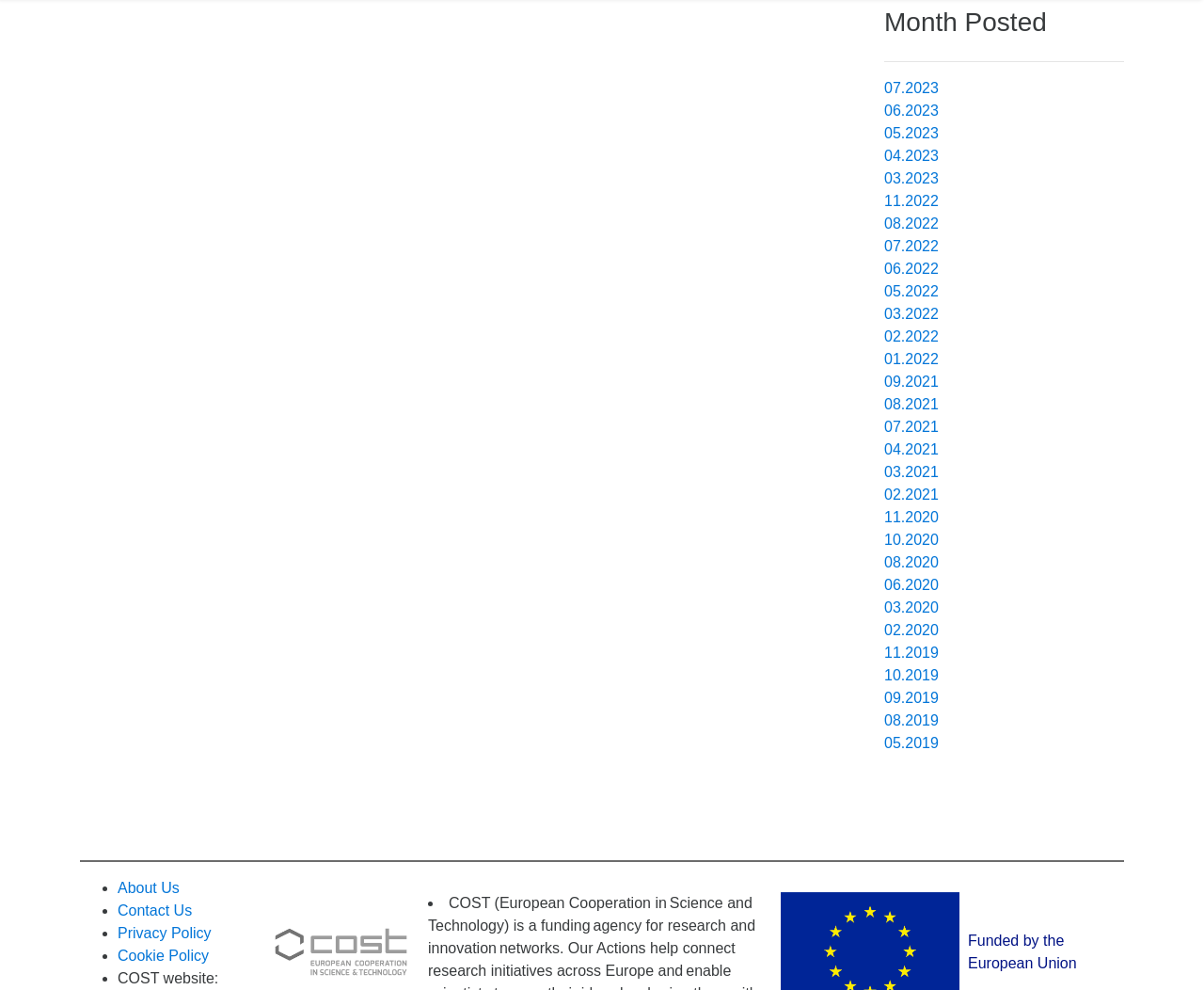Answer the following inquiry with a single word or phrase:
Who funds COST?

European Union